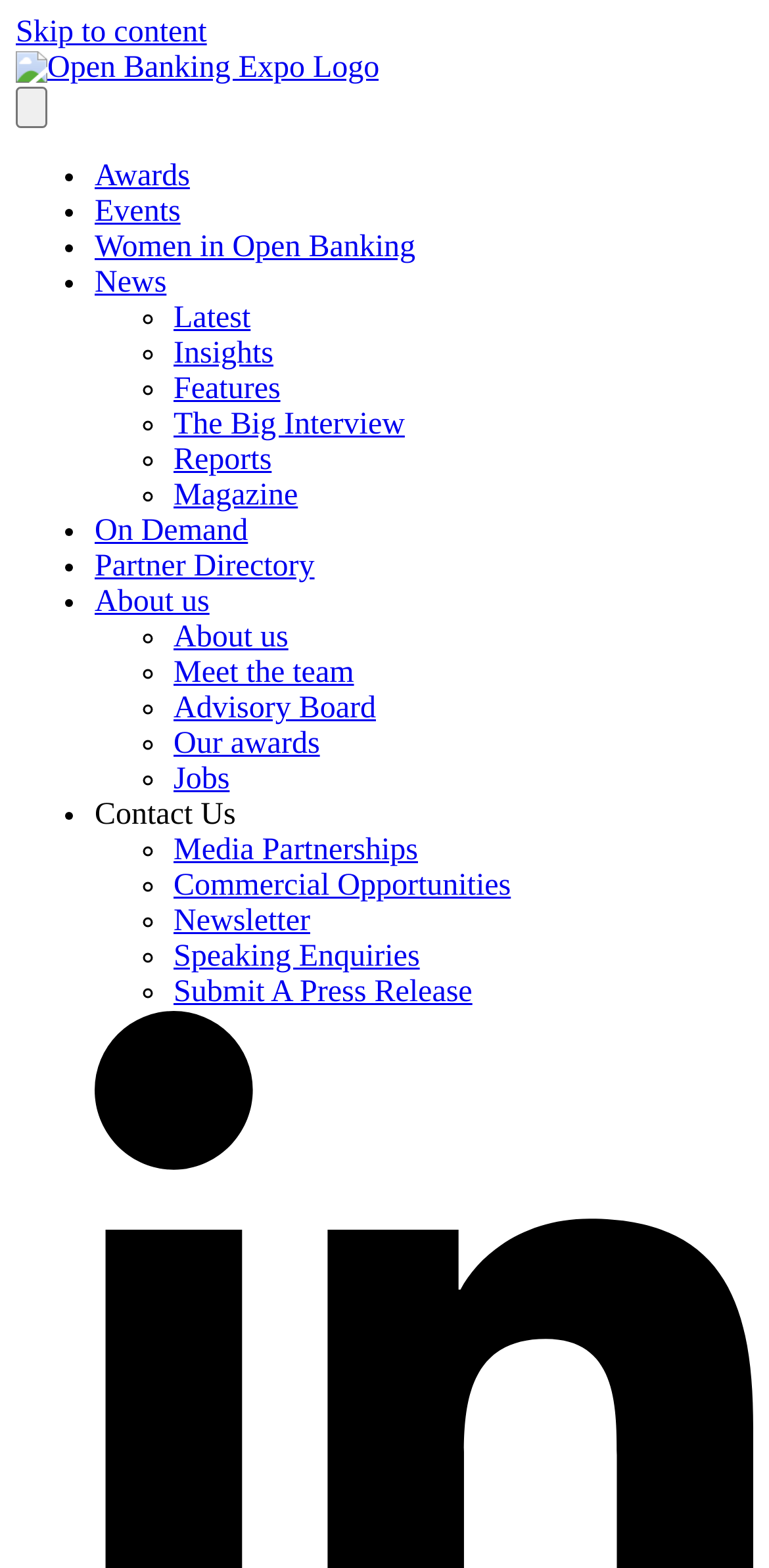Extract the main headline from the webpage and generate its text.

PayPal pays $2.7bn to acquire Japan’s Paidy